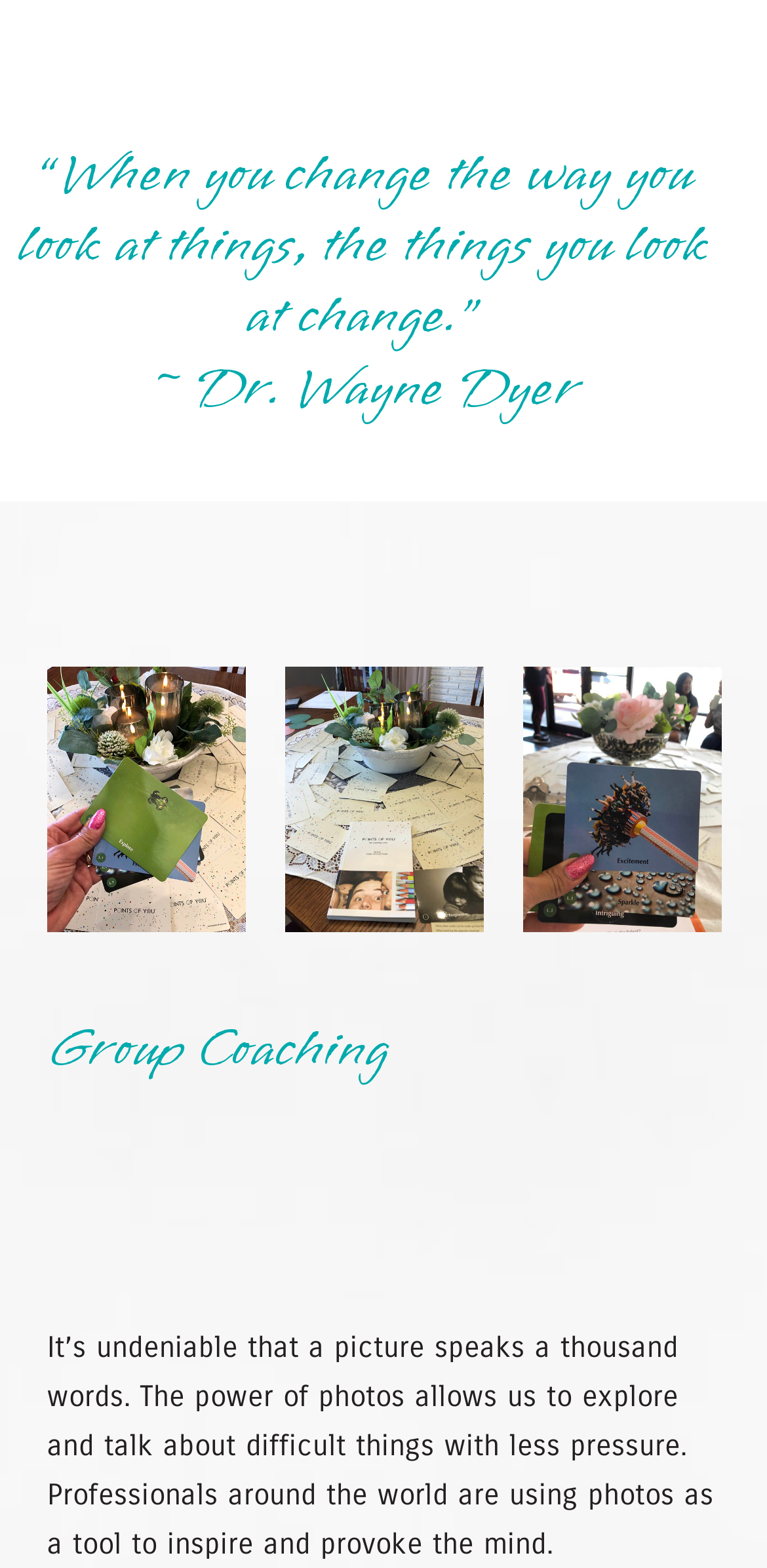Locate the UI element described by title="photo-group-coaching" and provide its bounding box coordinates. Use the format (top-left x, top-left y, bottom-right x, bottom-right y) with all values as floating point numbers between 0 and 1.

[0.062, 0.425, 0.321, 0.594]